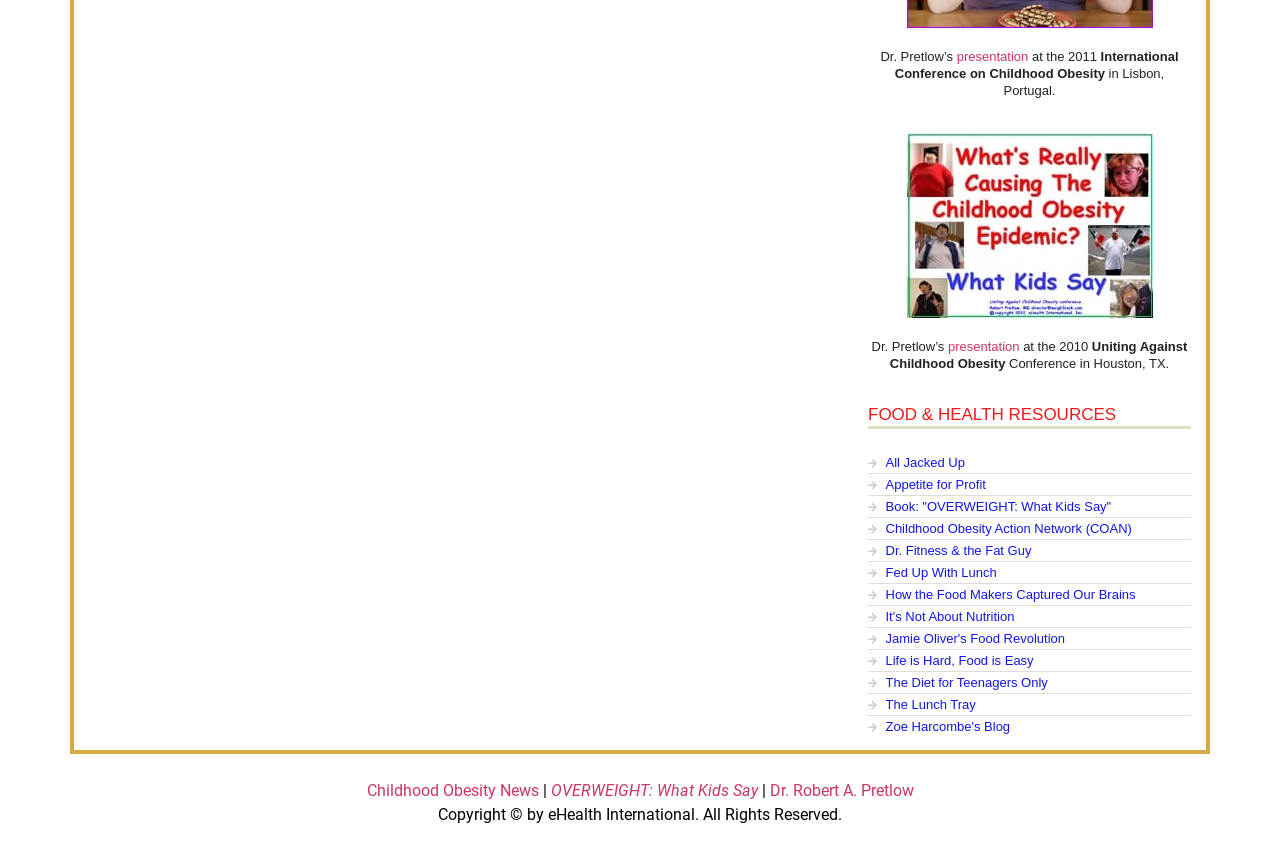Identify the bounding box coordinates for the element you need to click to achieve the following task: "Explore the FOOD & HEALTH RESOURCES section". Provide the bounding box coordinates as four float numbers between 0 and 1, in the form [left, top, right, bottom].

[0.678, 0.469, 0.93, 0.488]